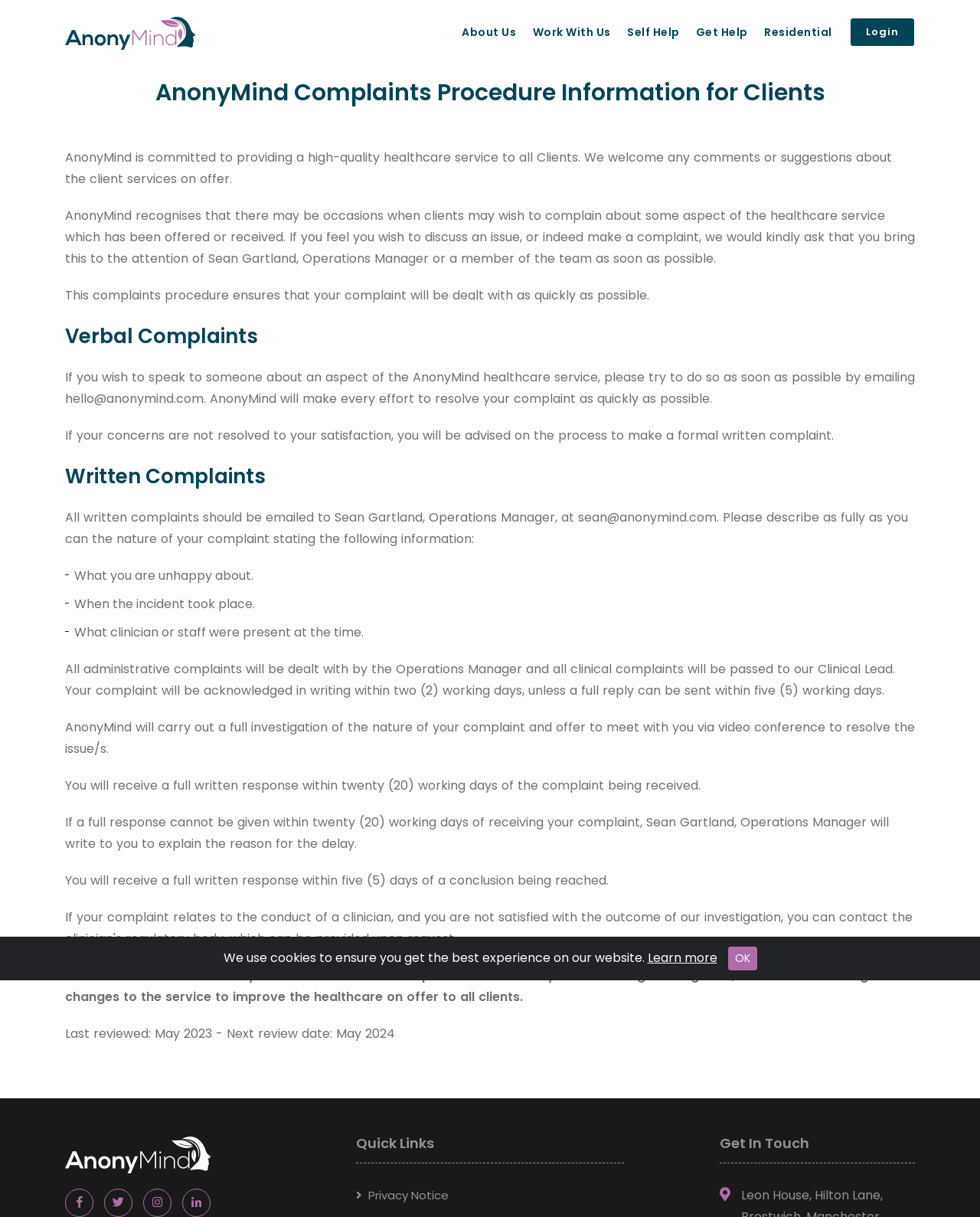What is the email address to send written complaints?
Answer the question based on the image using a single word or a brief phrase.

sean@anonymind.com